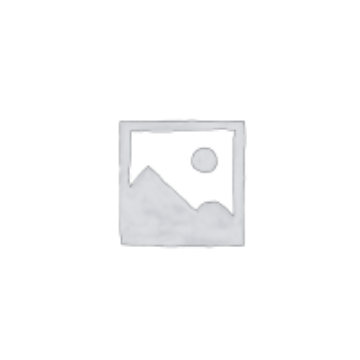Provide a comprehensive description of the image.

The image serves as a placeholder for product imagery, typically utilized in online store environments when an actual product photo is unavailable. Featured within the context of the "Kelly #76" item from Lisle Used & Rare Books, this placeholder image invites customers to explore more about the product detailed below. 

The item, associated with SKU 9034, is priced at $54.95, with one unit available in stock. It includes a description of the character "Kelly" from a whimsical narrative about a leprechaun, evoking themes of luck and adventure. Additionally, the page allows for convenient navigation to share the item on social media platforms and offers options for adding it to the shopping cart, enhancing the overall shopping experience.